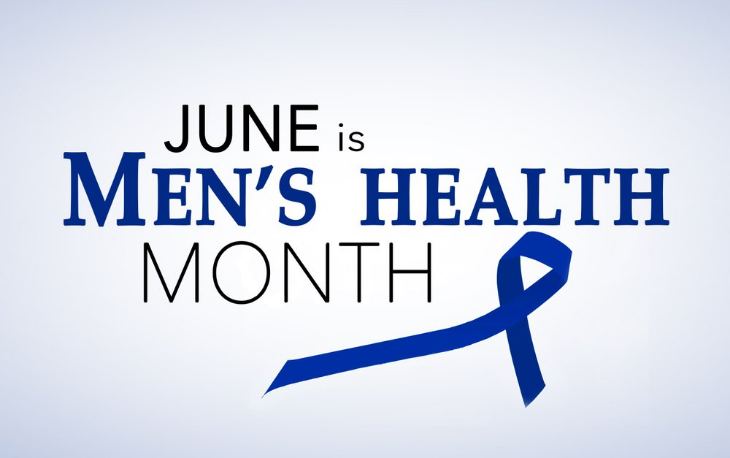Answer with a single word or phrase: 
What symbolizes awareness for men's health issues?

Blue ribbon